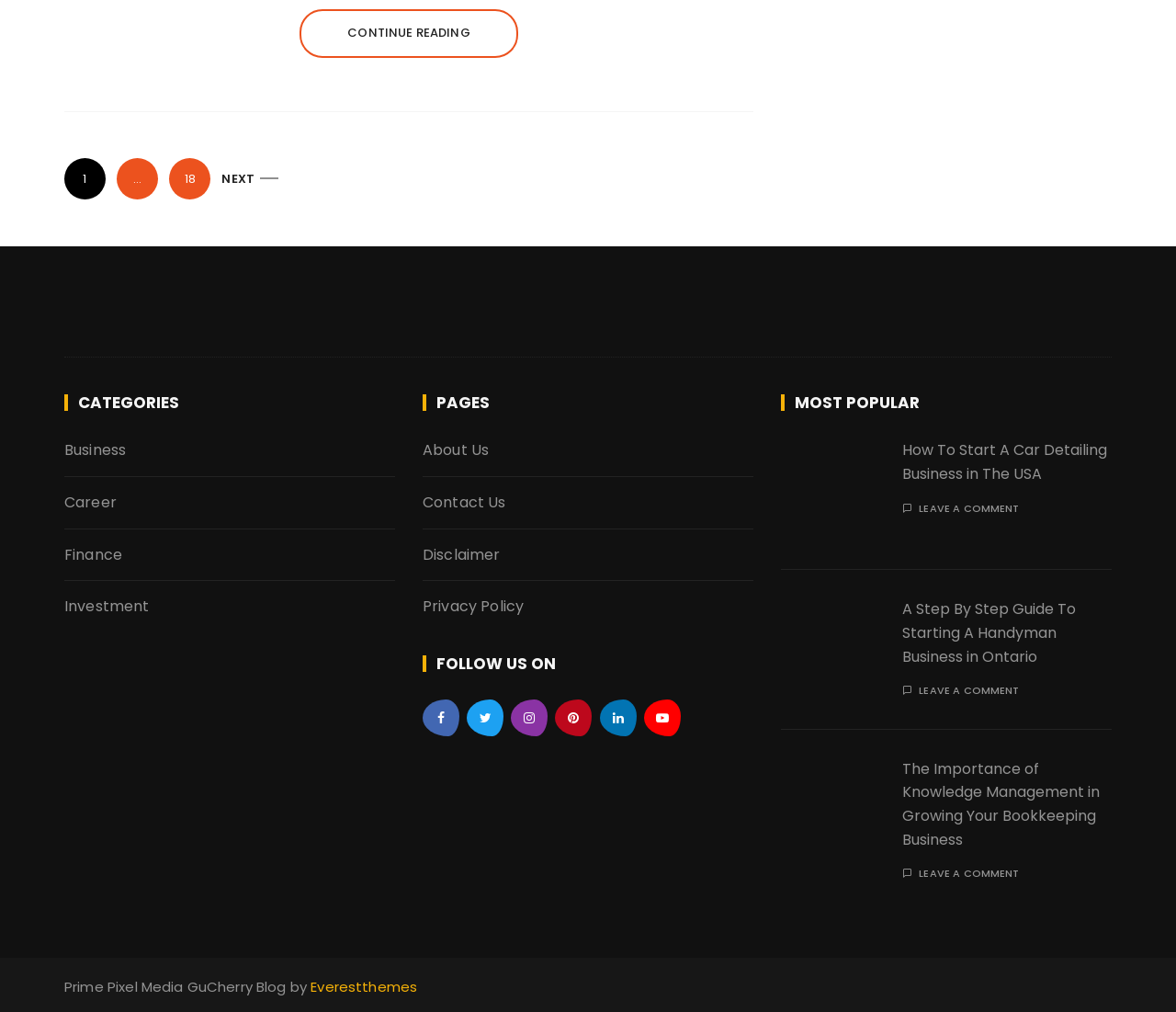Determine the bounding box coordinates for the area that needs to be clicked to fulfill this task: "Navigate to the 'Posts' page". The coordinates must be given as four float numbers between 0 and 1, i.e., [left, top, right, bottom].

[0.055, 0.152, 0.641, 0.2]